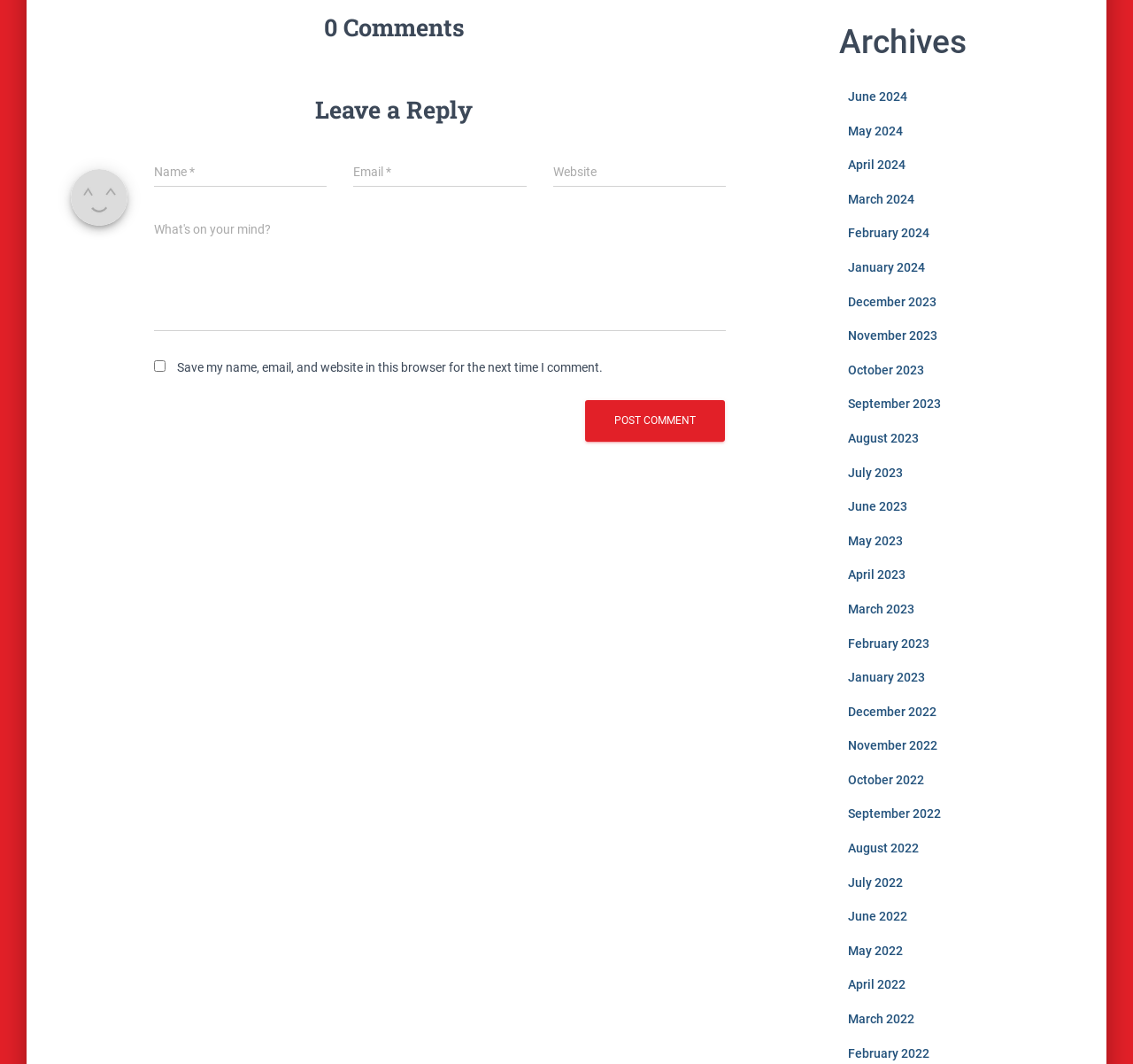Identify the bounding box coordinates of the clickable section necessary to follow the following instruction: "Leave a comment". The coordinates should be presented as four float numbers from 0 to 1, i.e., [left, top, right, bottom].

[0.055, 0.085, 0.641, 0.121]